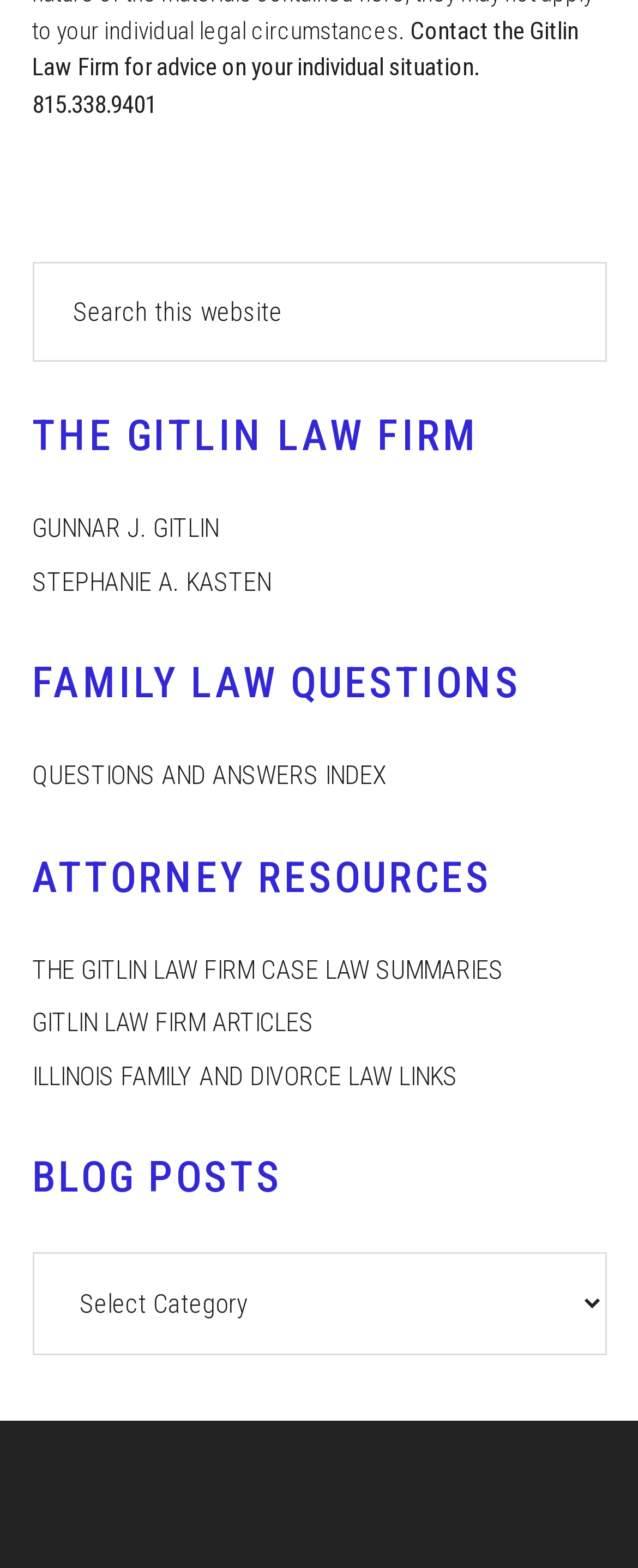Can you find the bounding box coordinates of the area I should click to execute the following instruction: "view attorney Gunnar J. Gitlin's profile"?

[0.05, 0.327, 0.342, 0.347]